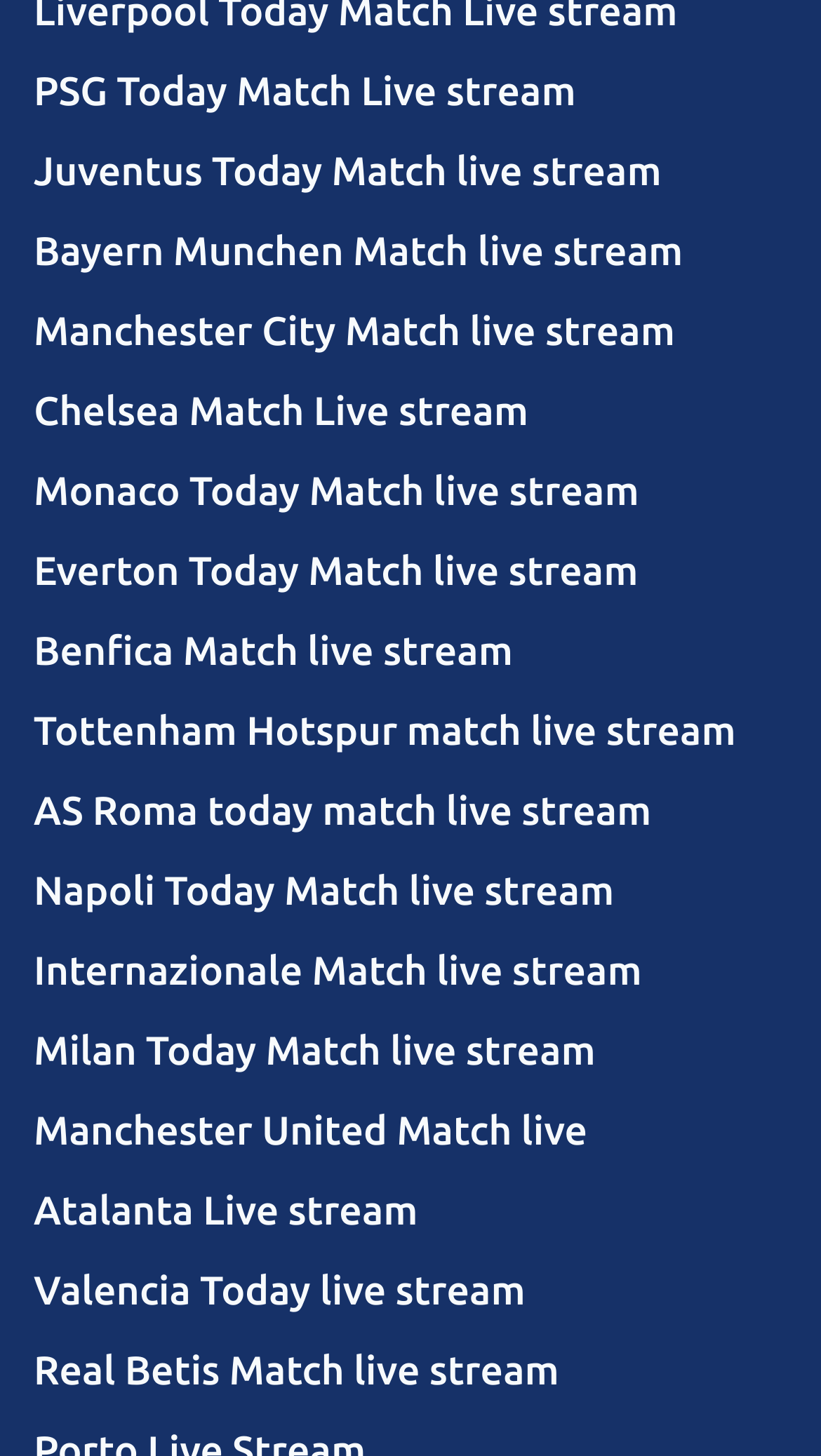Determine the bounding box coordinates of the clickable element to achieve the following action: 'Watch PSG Today Match Live stream'. Provide the coordinates as four float values between 0 and 1, formatted as [left, top, right, bottom].

[0.041, 0.035, 0.959, 0.09]